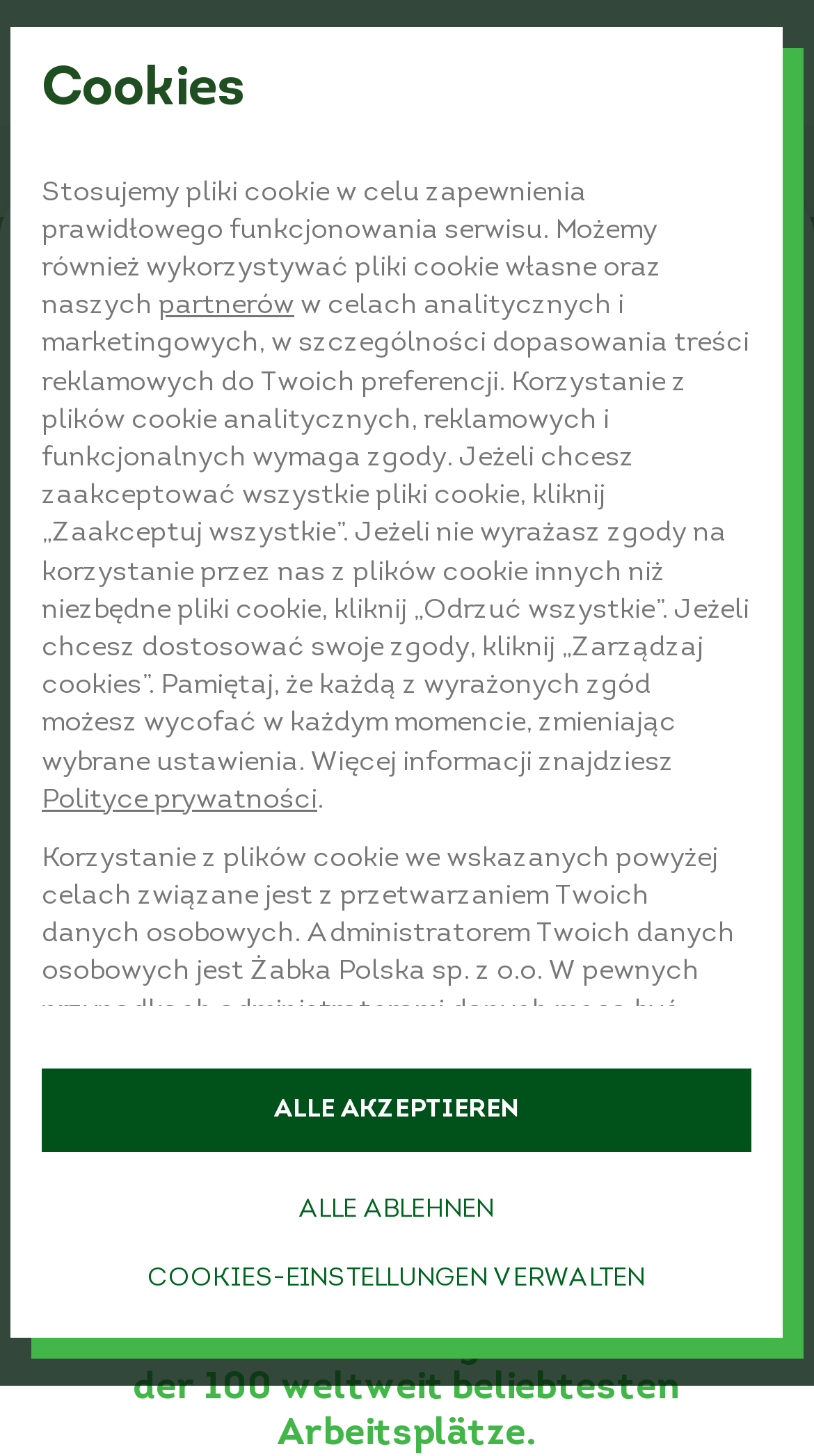Find the bounding box coordinates of the element to click in order to complete this instruction: "View CONVENIENCE page". The bounding box coordinates must be four float numbers between 0 and 1, denoted as [left, top, right, bottom].

[0.167, 0.153, 0.526, 0.198]